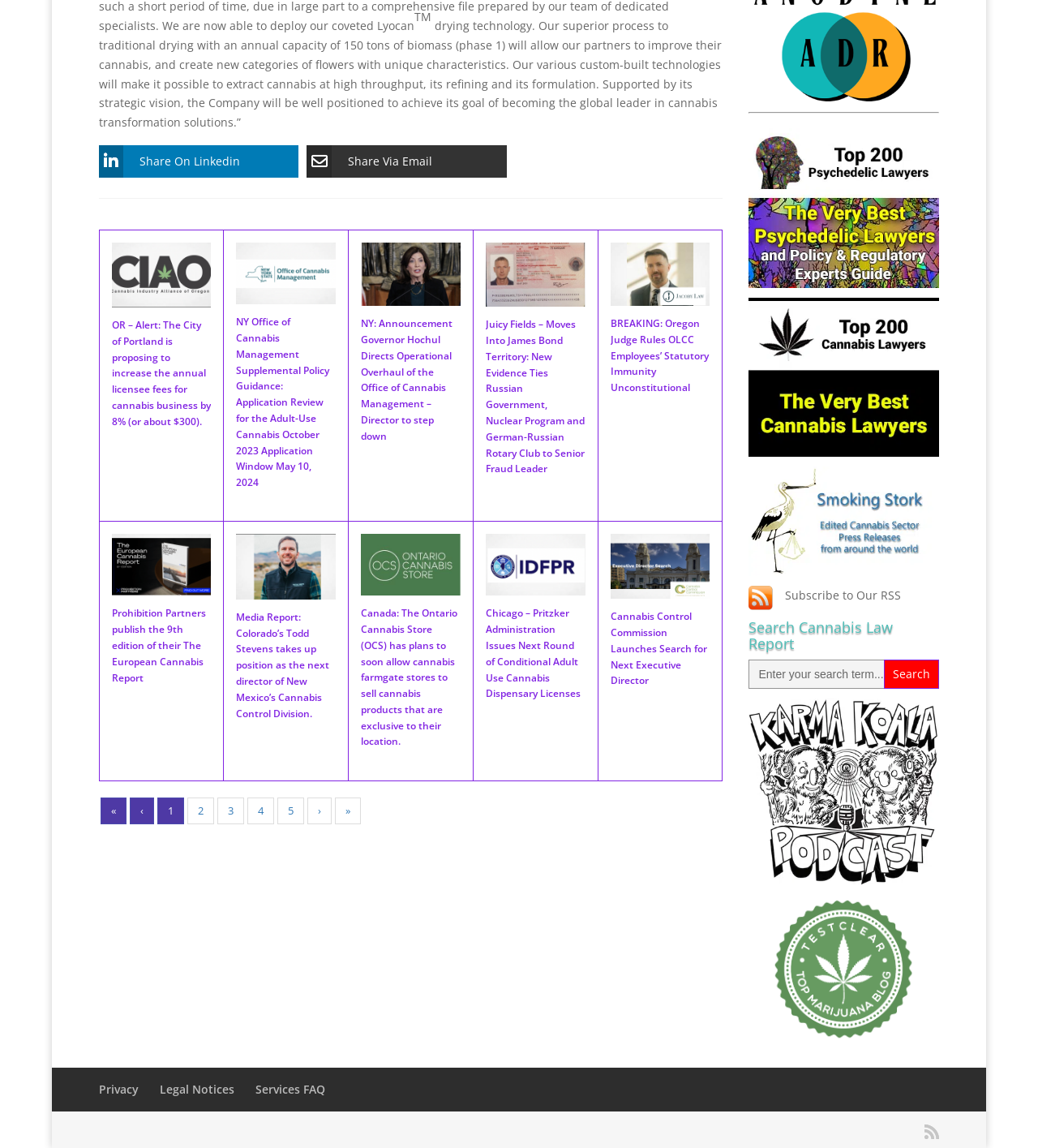Provide the bounding box coordinates of the UI element that matches the description: "sharon.lockyer-at-brunel.ac.uk".

None